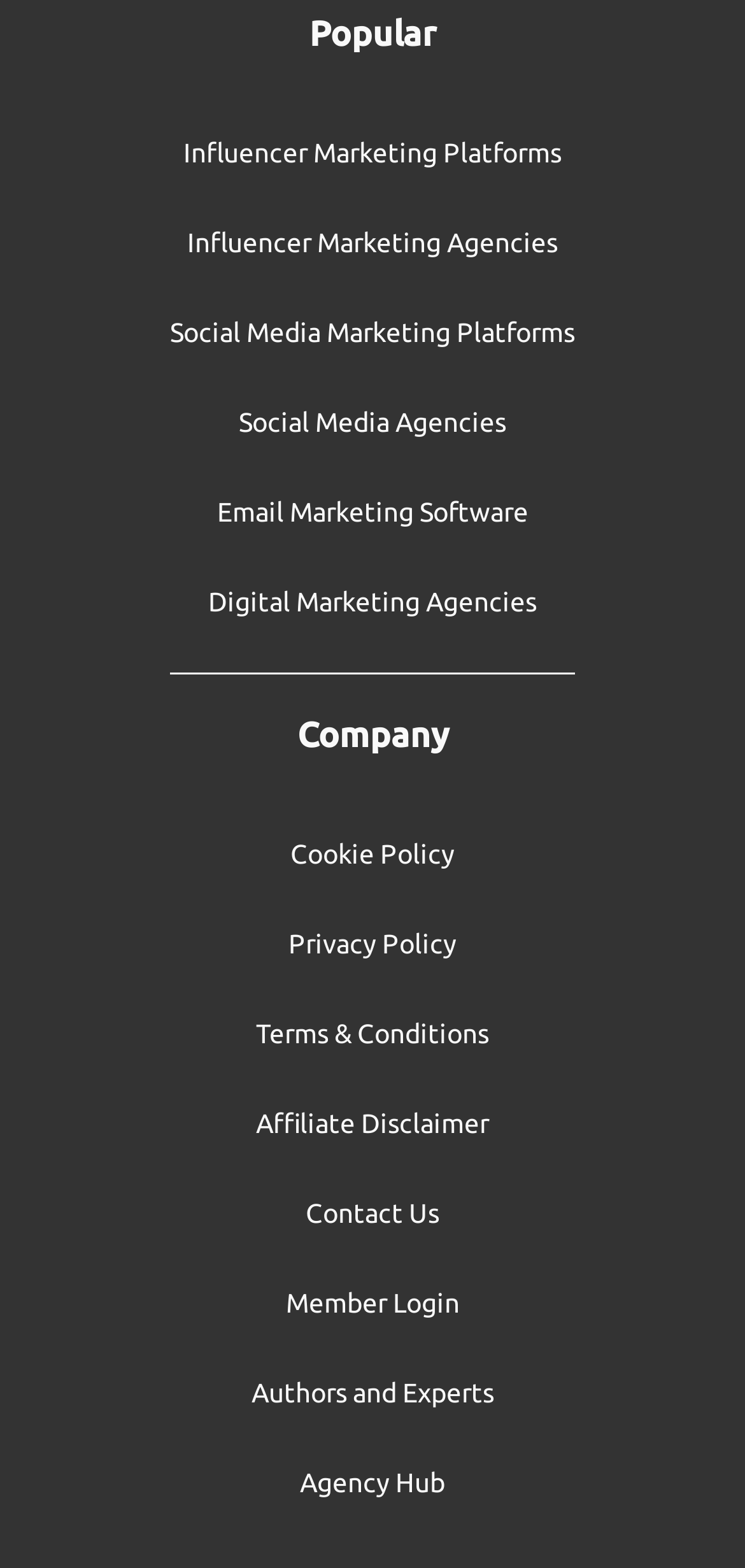Please locate the bounding box coordinates of the element that should be clicked to achieve the given instruction: "Login as a member".

[0.383, 0.822, 0.617, 0.839]